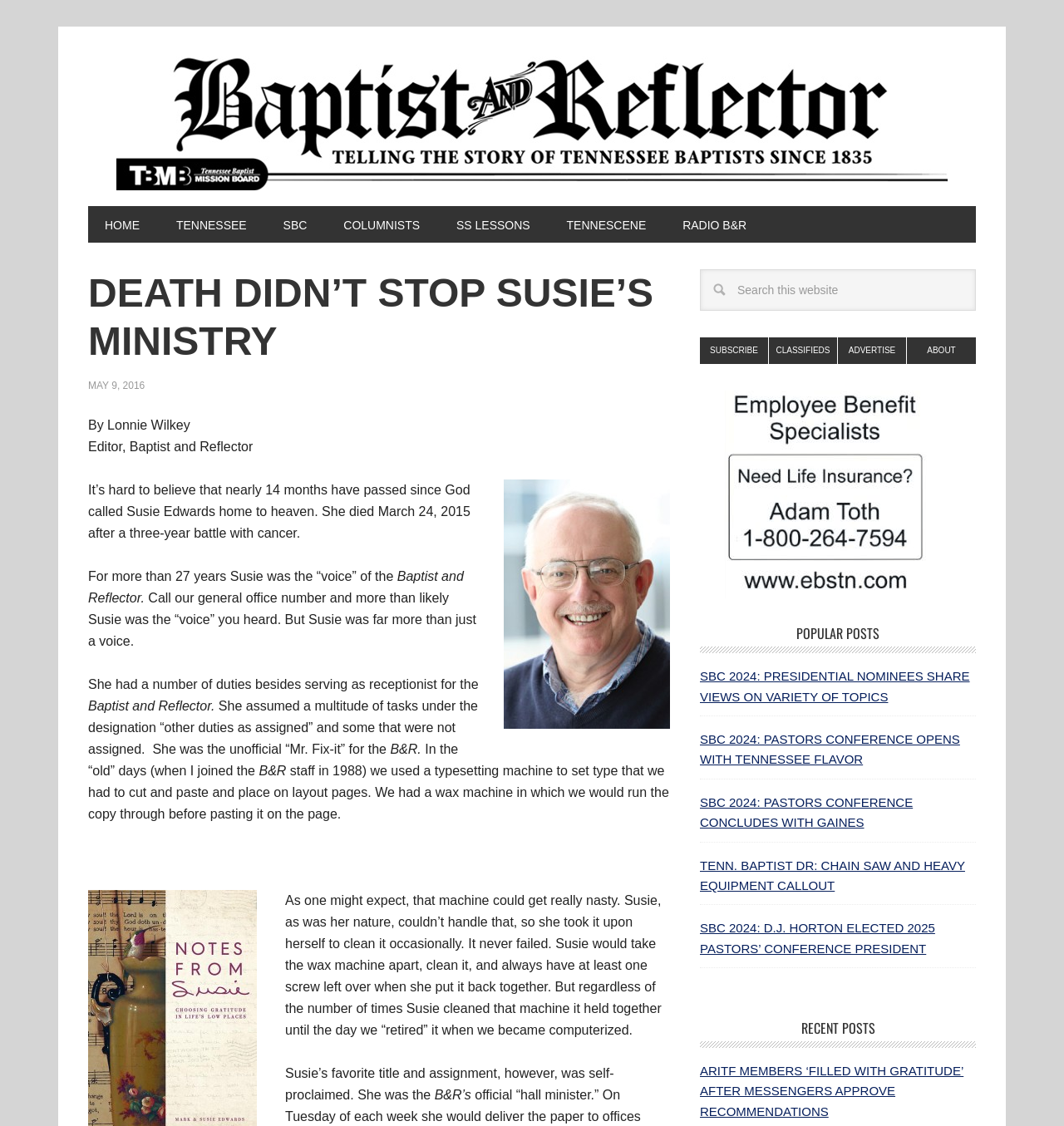Locate the bounding box coordinates of the element's region that should be clicked to carry out the following instruction: "View the 'POPULAR POSTS'". The coordinates need to be four float numbers between 0 and 1, i.e., [left, top, right, bottom].

[0.658, 0.557, 0.917, 0.58]